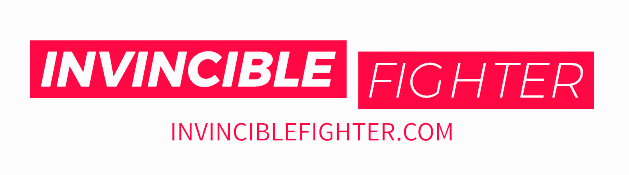Is the font style of 'INVINCIBLE' and 'FIGHTER' the same?
Answer the question with as much detail as you can, using the image as a reference.

The word 'INVINCIBLE' is displayed in uppercase, characterized by a striking red color, while 'FIGHTER' also appears in uppercase but with a slightly different font style, indicating that the font styles of the two words are not the same.